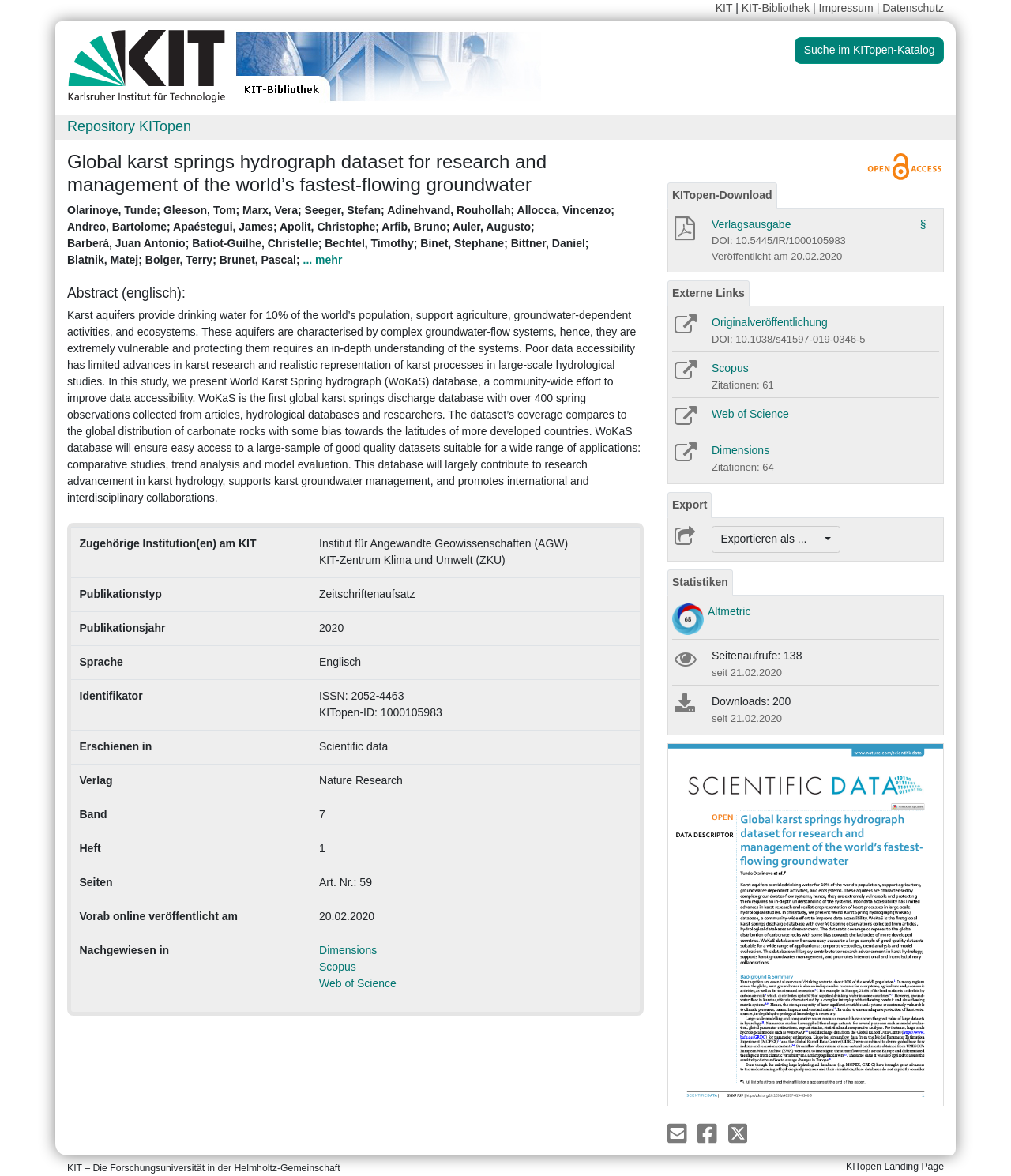Pinpoint the bounding box coordinates of the element to be clicked to execute the instruction: "View the 'Repository KITopen' page".

[0.066, 0.101, 0.189, 0.114]